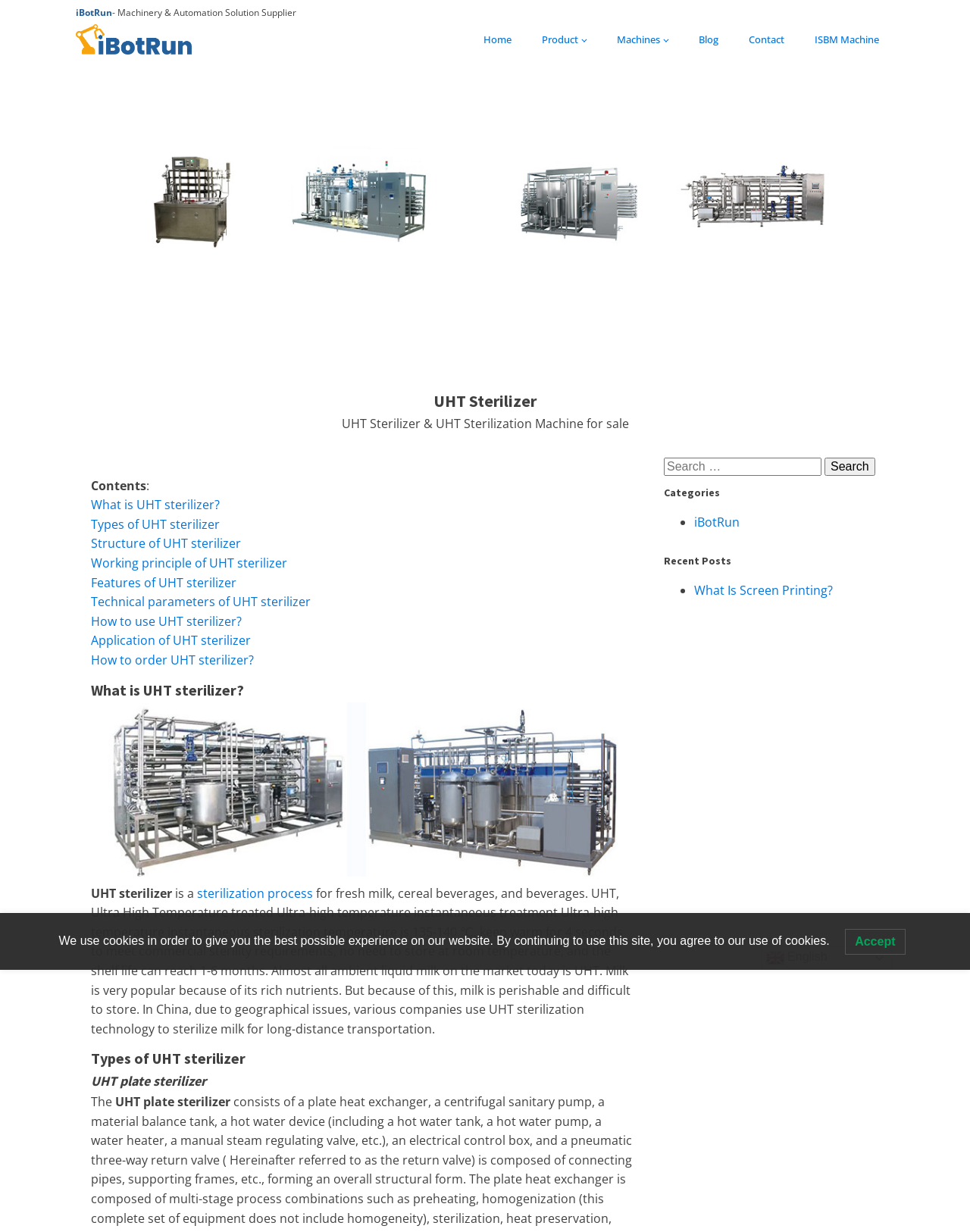Answer the question below in one word or phrase:
What is the temperature range for UHT treatment?

135-140 ℃